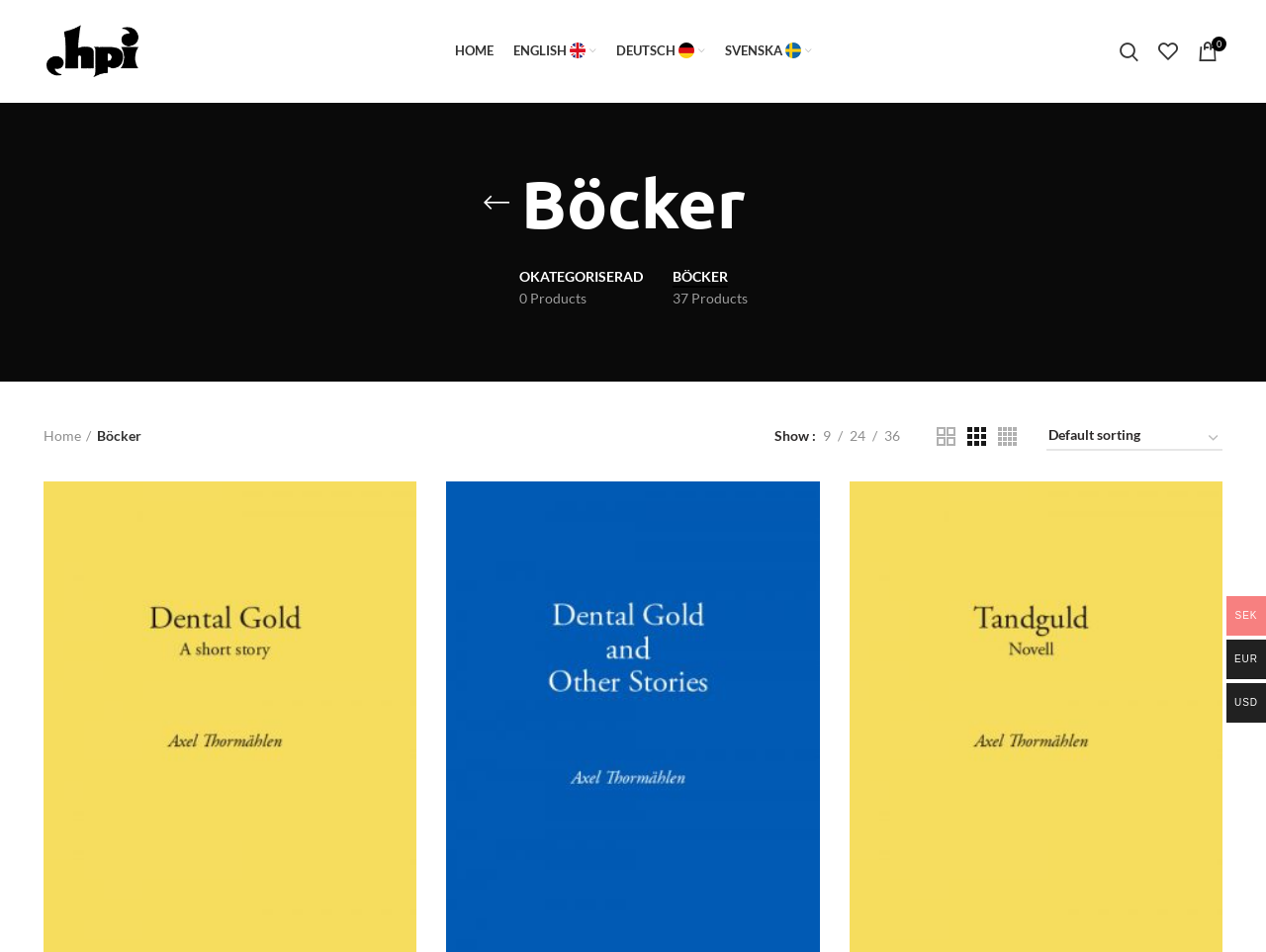Given the element description 9, predict the bounding box coordinates for the UI element in the webpage screenshot. The format should be (top-left x, top-left y, bottom-right x, bottom-right y), and the values should be between 0 and 1.

[0.645, 0.447, 0.662, 0.47]